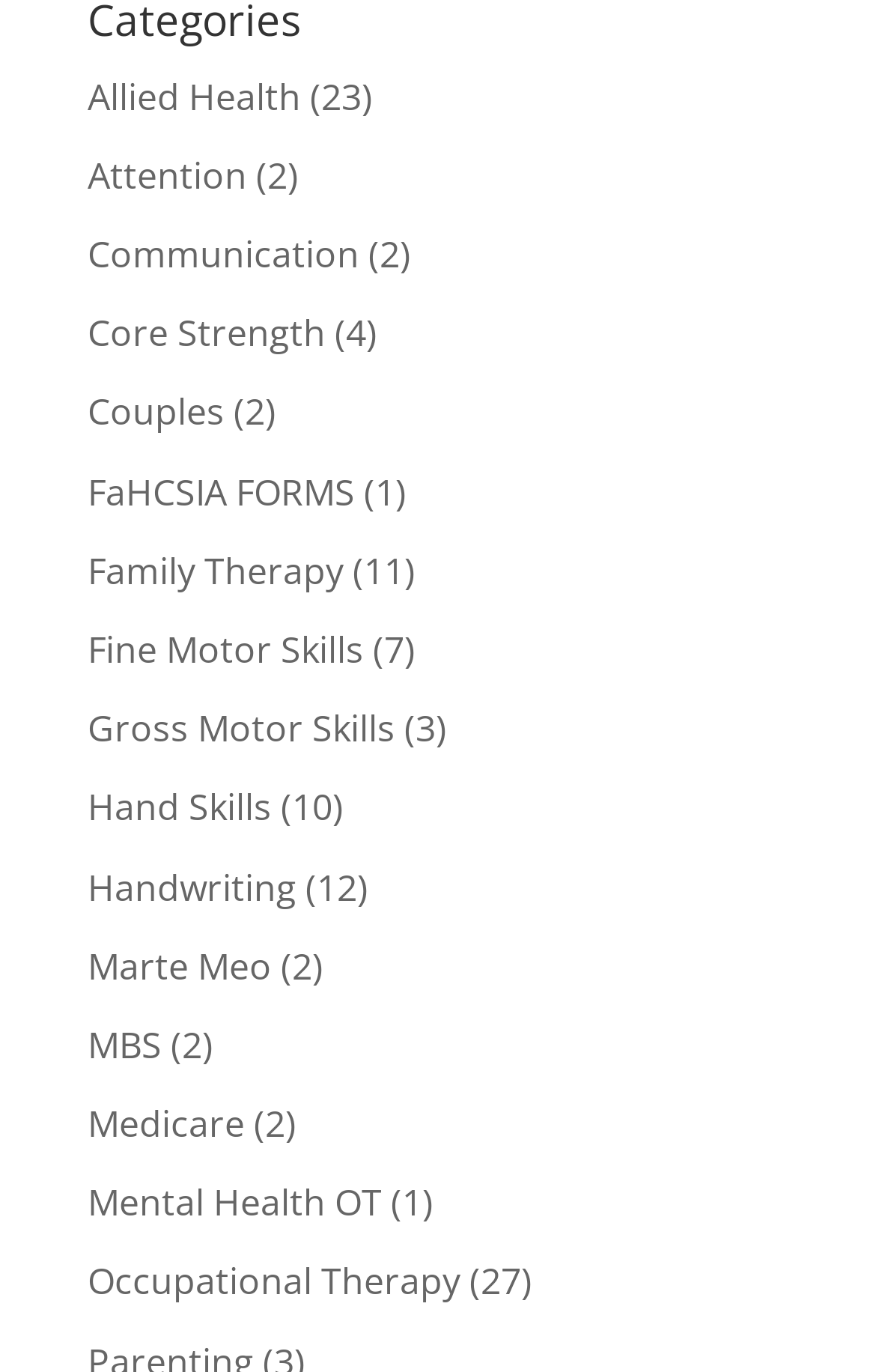Find the bounding box coordinates of the area to click in order to follow the instruction: "Check out Medicare".

[0.1, 0.801, 0.279, 0.837]